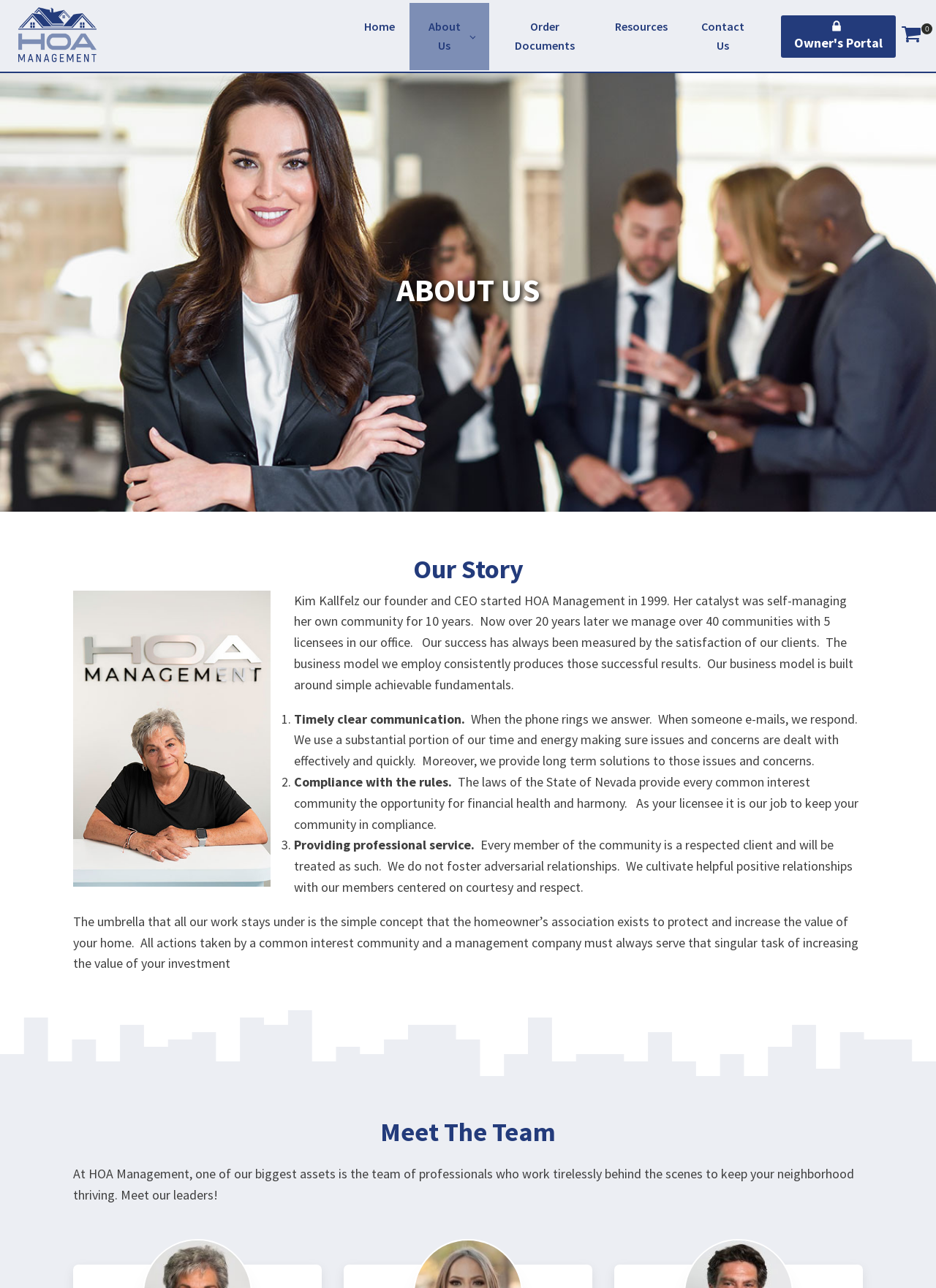Using the element description: "Owner's Portal", determine the bounding box coordinates. The coordinates should be in the format [left, top, right, bottom], with values between 0 and 1.

[0.835, 0.012, 0.957, 0.045]